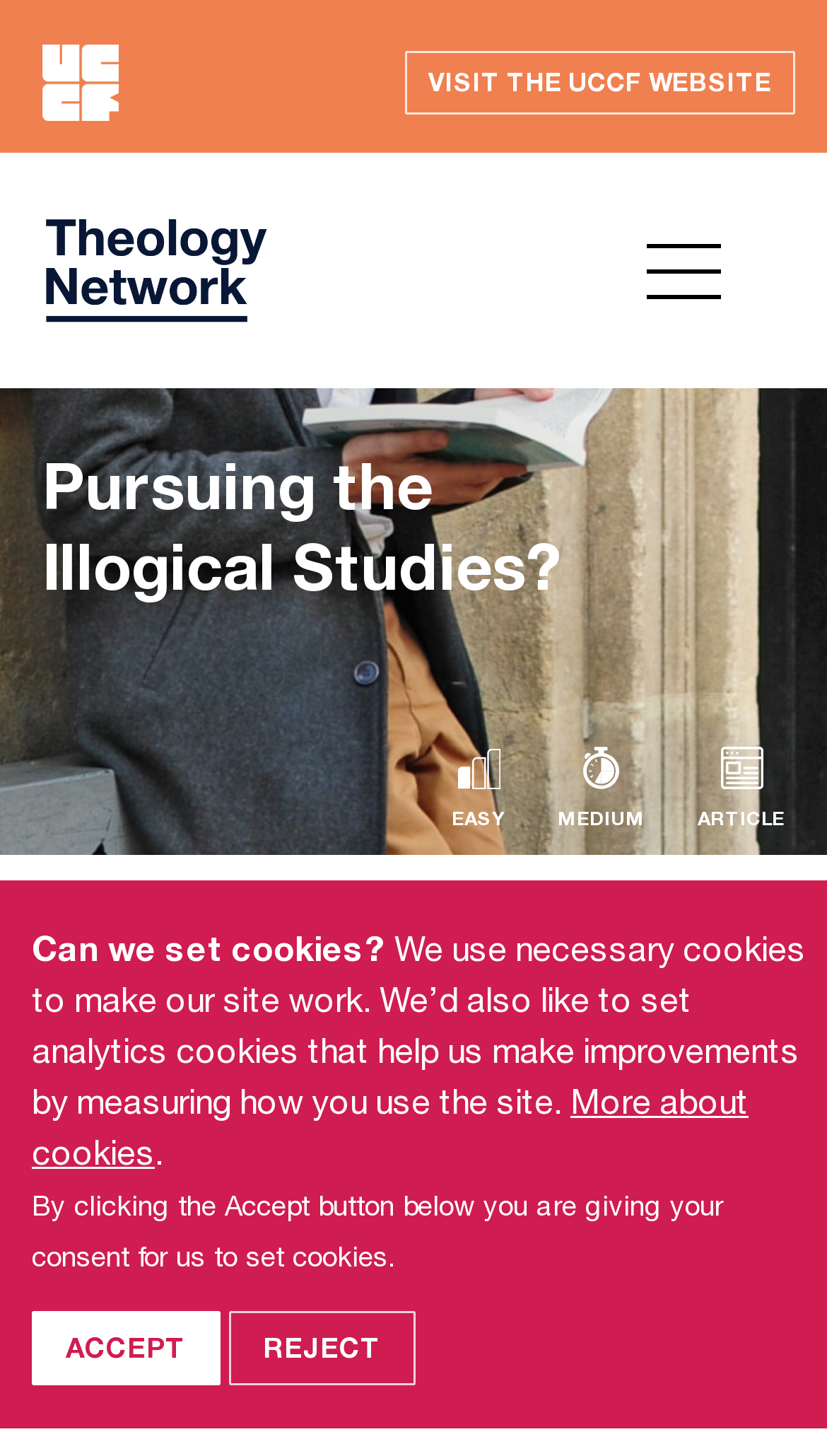Please specify the bounding box coordinates in the format (top-left x, top-left y, bottom-right x, bottom-right y), with all values as floating point numbers between 0 and 1. Identify the bounding box of the UI element described by: Reject

[0.277, 0.9, 0.503, 0.951]